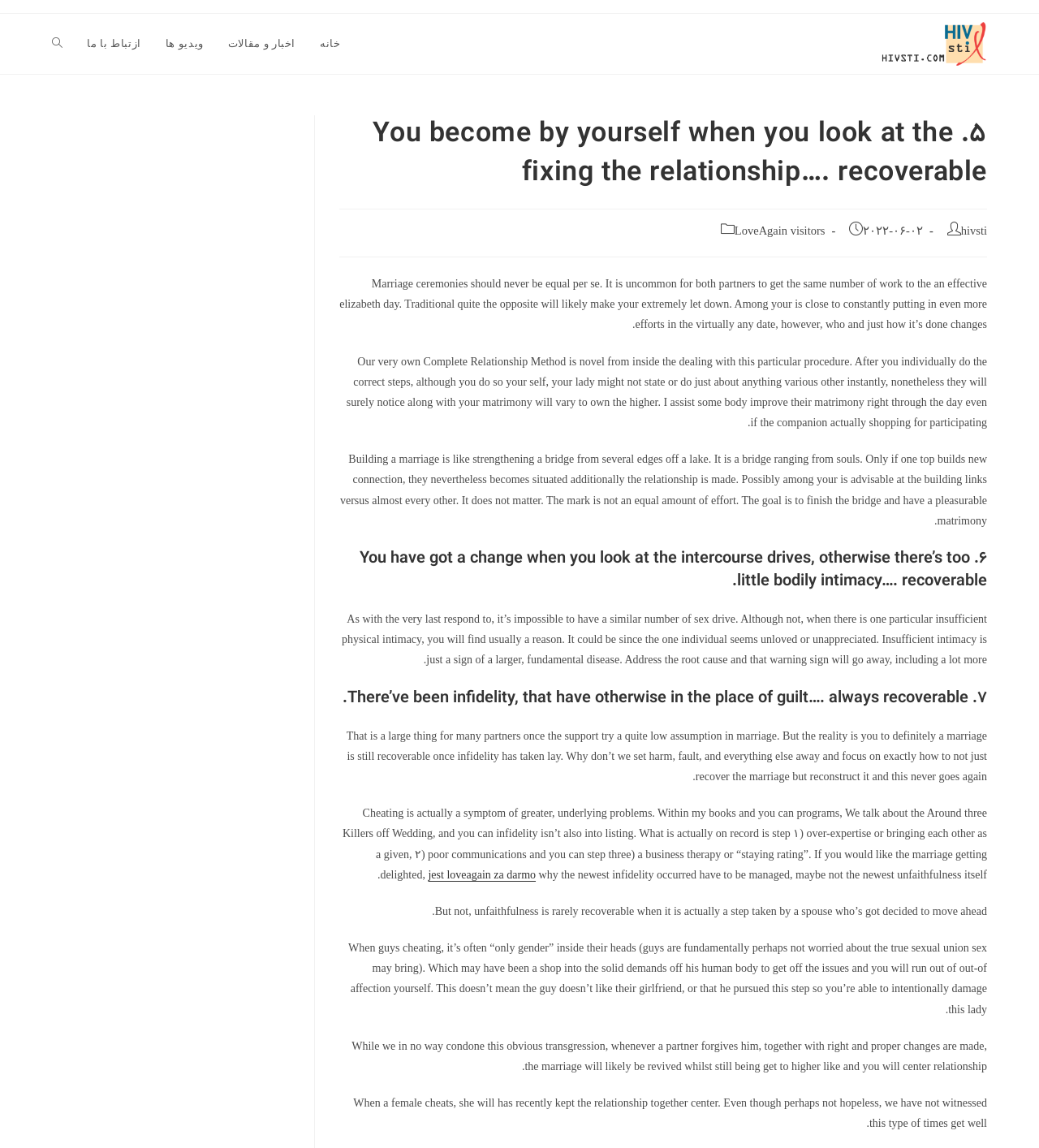Using the information in the image, give a comprehensive answer to the question: 
What is the difference in cheating behavior between men and women?

According to the webpage content, when men cheat, it's often driven by physical needs and a desire to escape emotional issues, whereas when women cheat, it's often a sign that they have already emotionally checked out of the relationship.